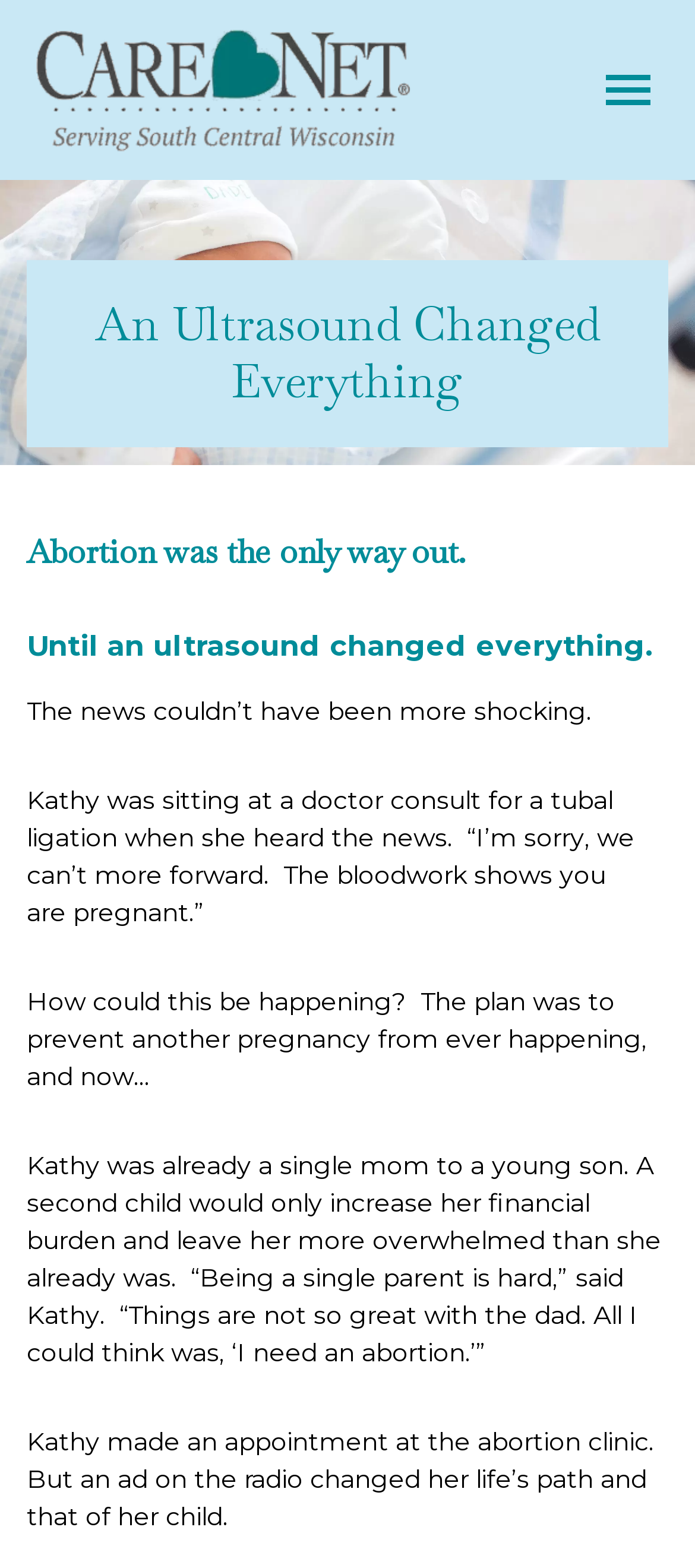Provide a brief response using a word or short phrase to this question:
What changed Kathy's life's path?

An ad on the radio